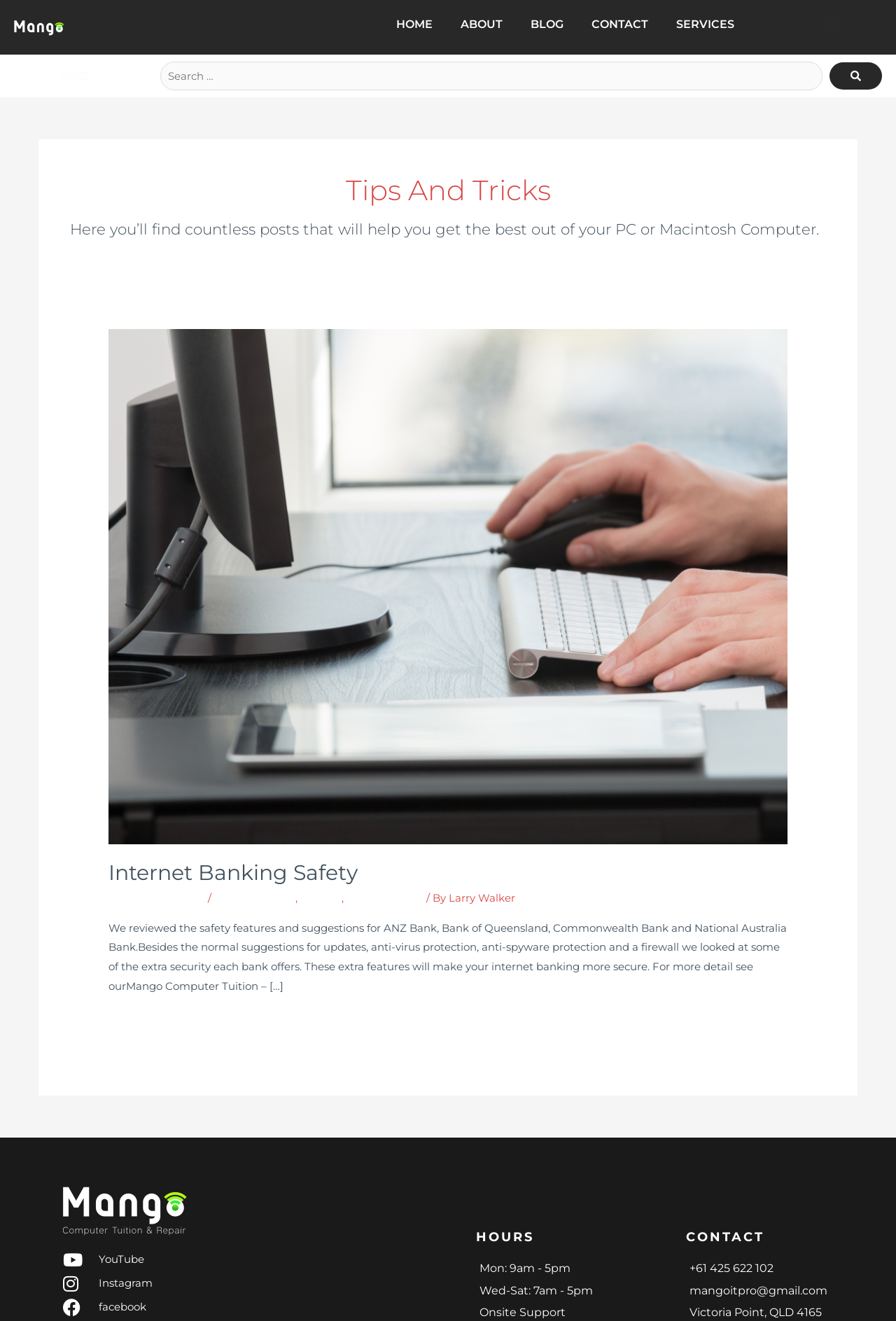What is the topic of the first article?
From the image, provide a succinct answer in one word or a short phrase.

Internet Banking Safety